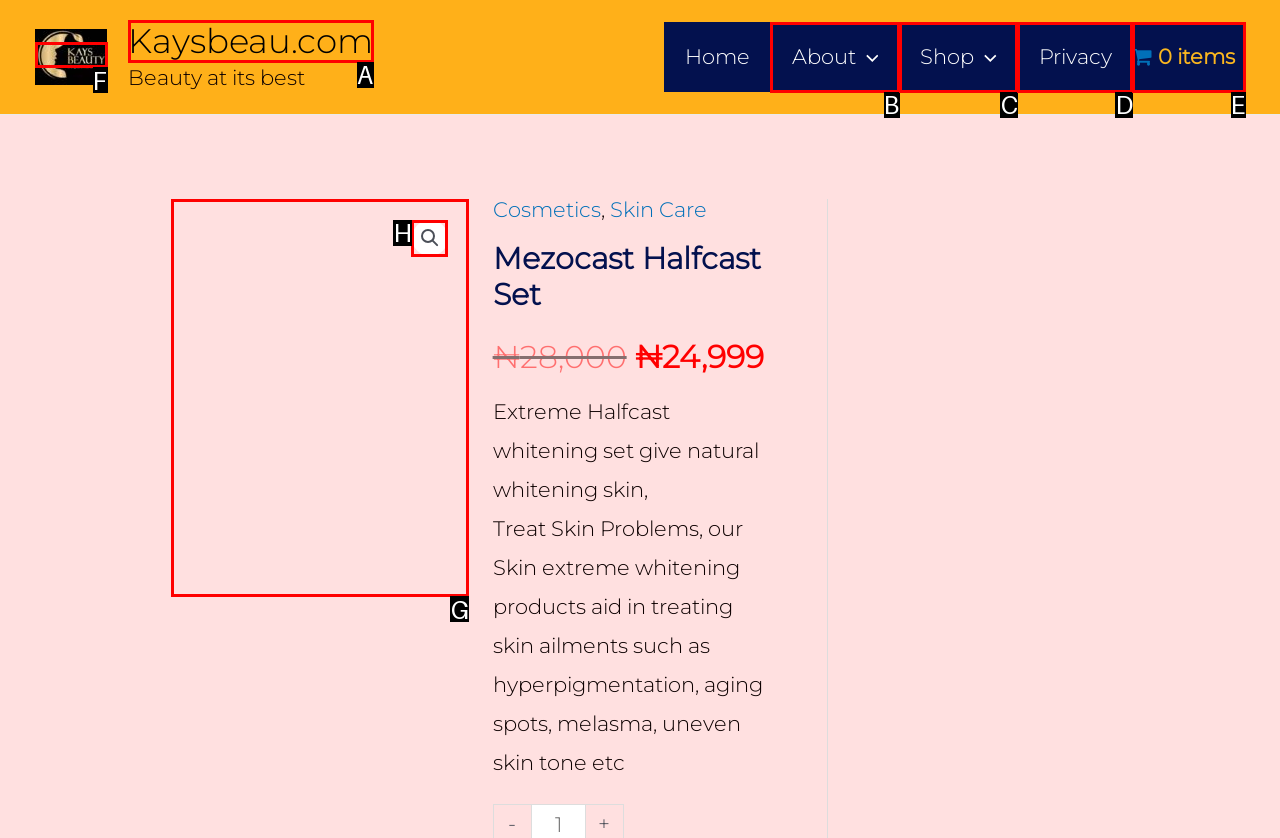Identify the letter of the option that best matches the following description: 0 items. Respond with the letter directly.

E